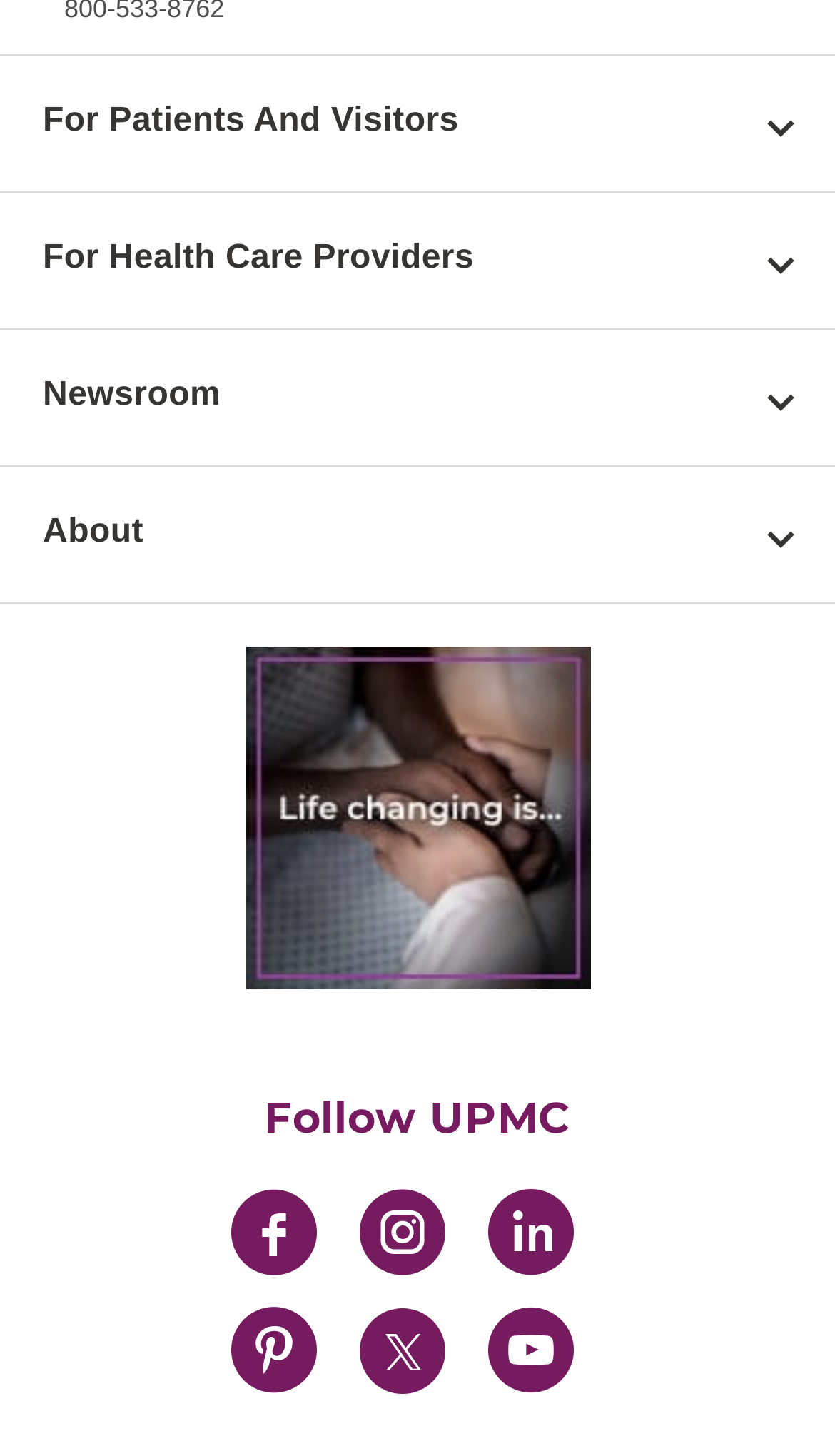Identify the bounding box of the HTML element described here: "English". Provide the coordinates as four float numbers between 0 and 1: [left, top, right, bottom].

None